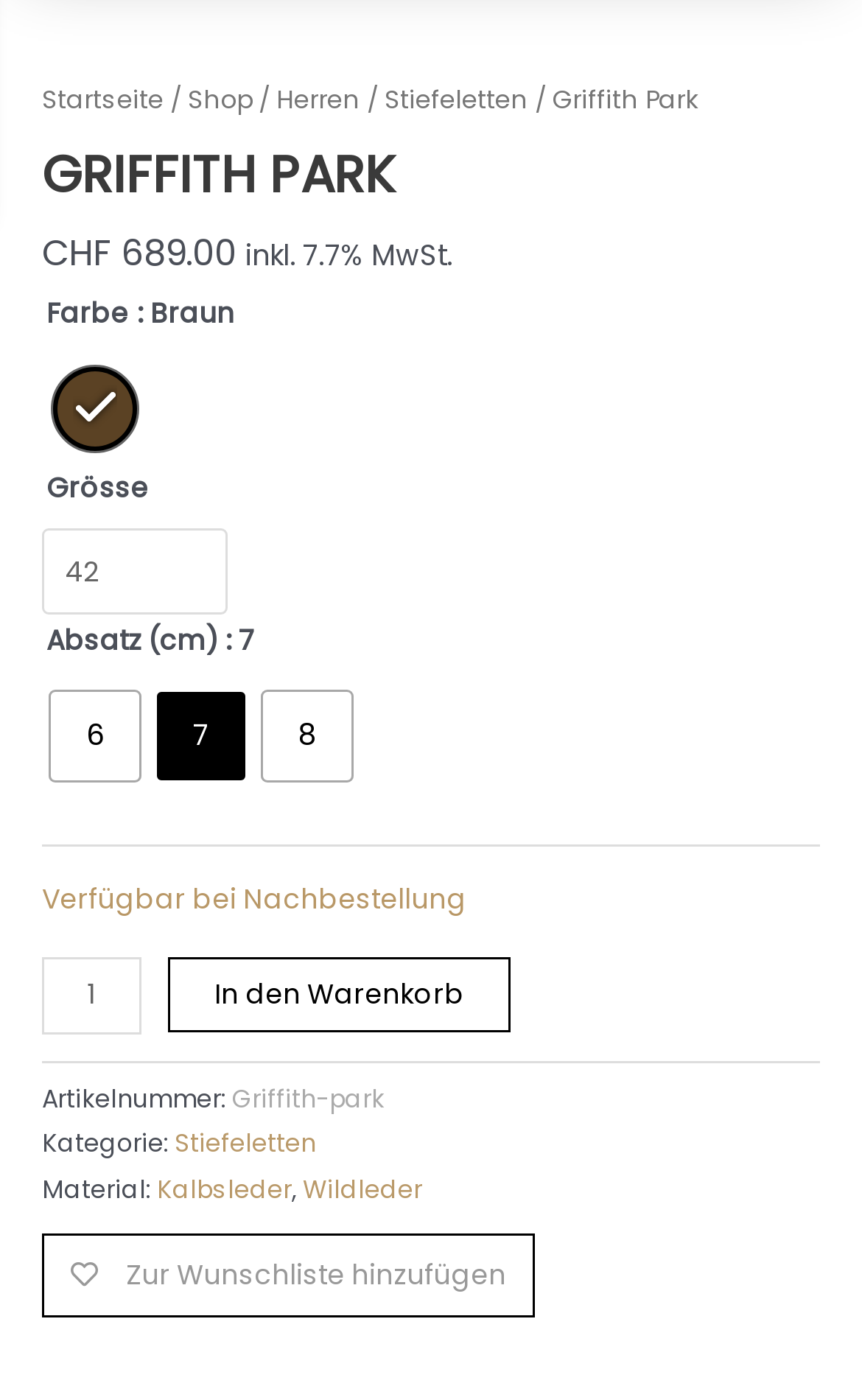Using the details from the image, please elaborate on the following question: What is the color of the product?

The color of the product can be found in the section where the product details are displayed. It is written as 'Farbe: Braun'.